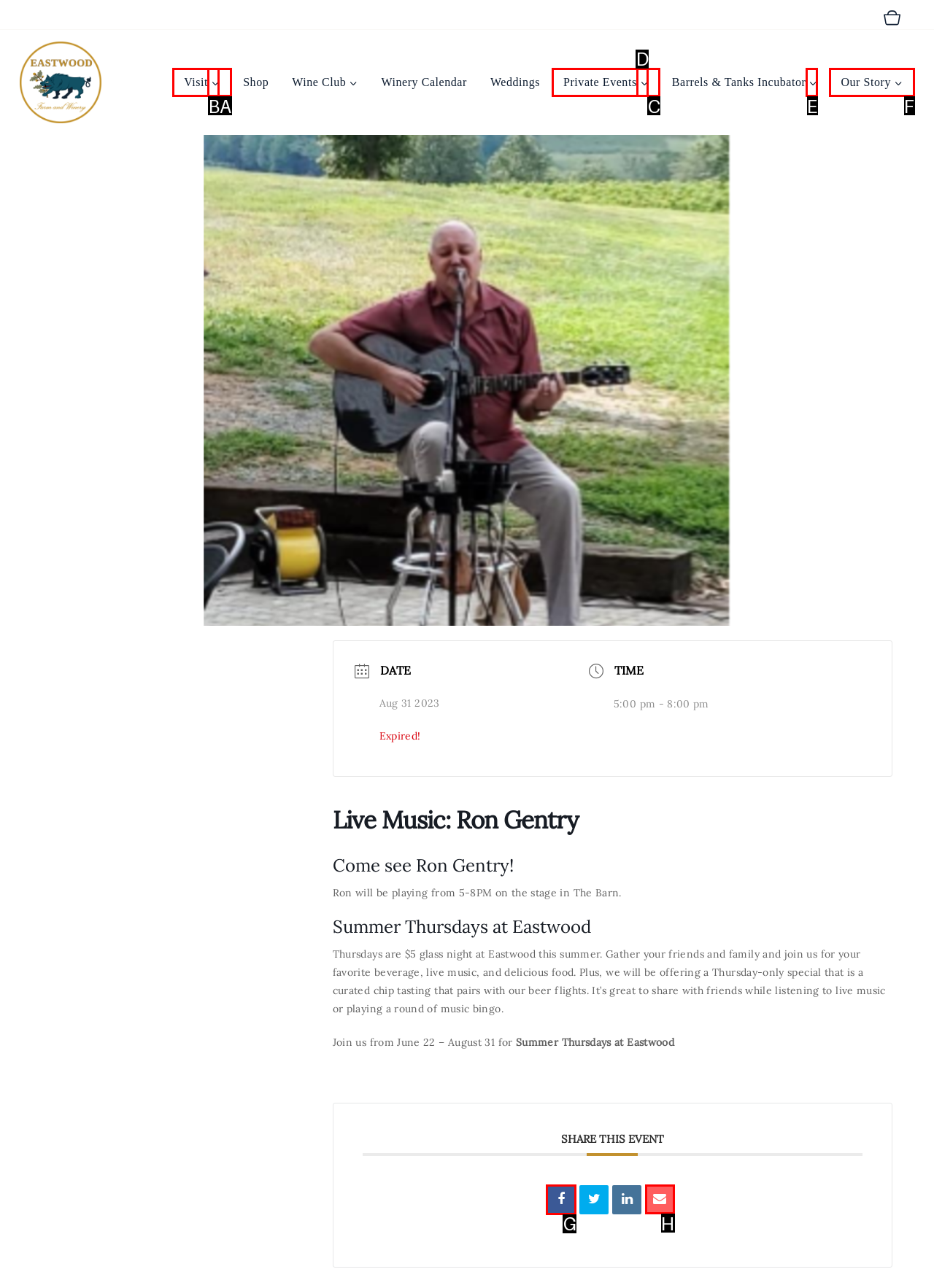Specify which UI element should be clicked to accomplish the task: Read the 'How to Reheat a Cheesesteak in the Microwave' article. Answer with the letter of the correct choice.

None